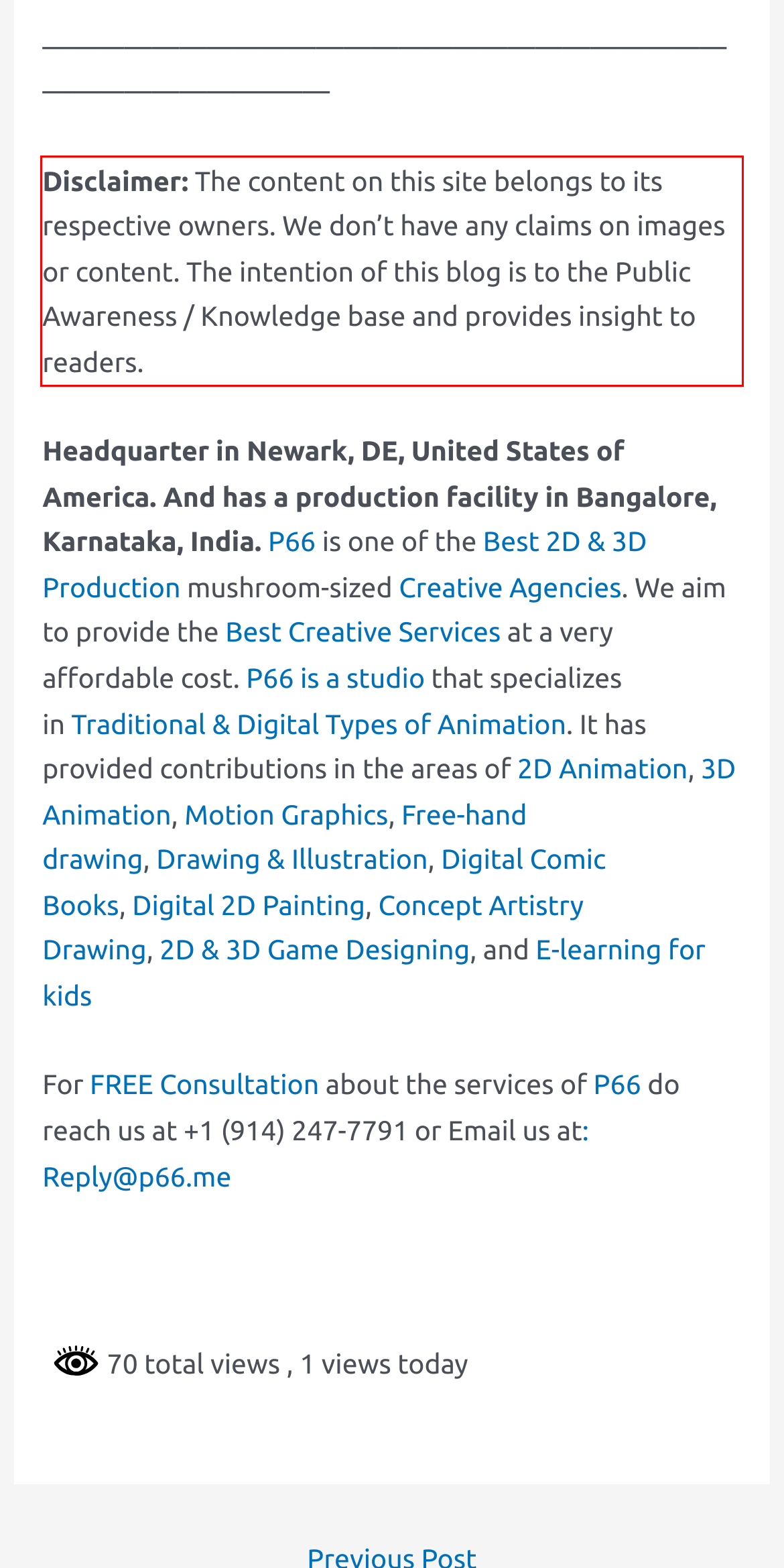You are provided with a screenshot of a webpage that includes a red bounding box. Extract and generate the text content found within the red bounding box.

Disclaimer: The content on this site belongs to its respective owners. We don’t have any claims on images or content. The intention of this blog is to the Public Awareness / Knowledge base and provides insight to readers.